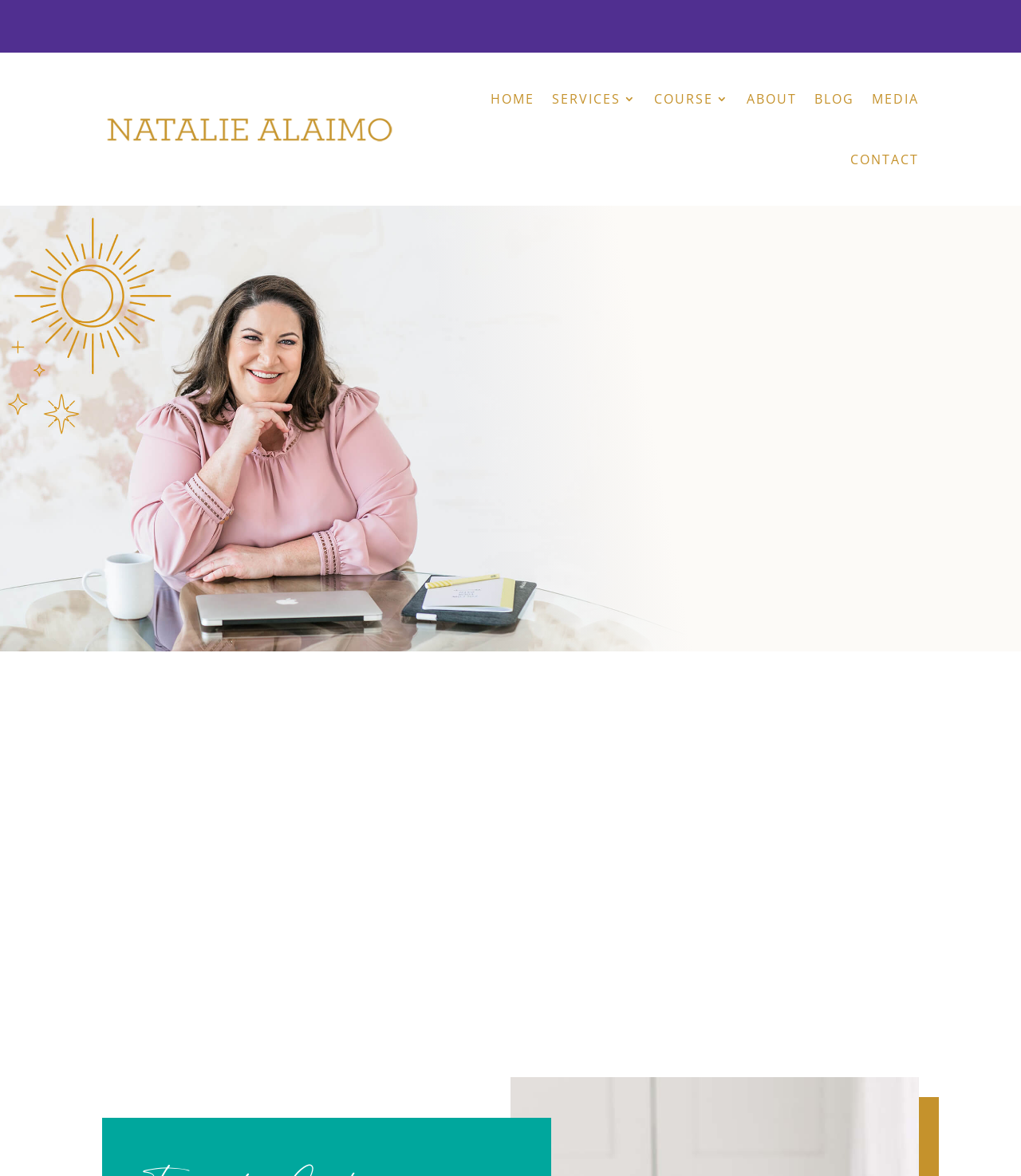Identify the bounding box coordinates for the UI element that matches this description: "QUIZ ME!".

[0.452, 0.821, 0.548, 0.846]